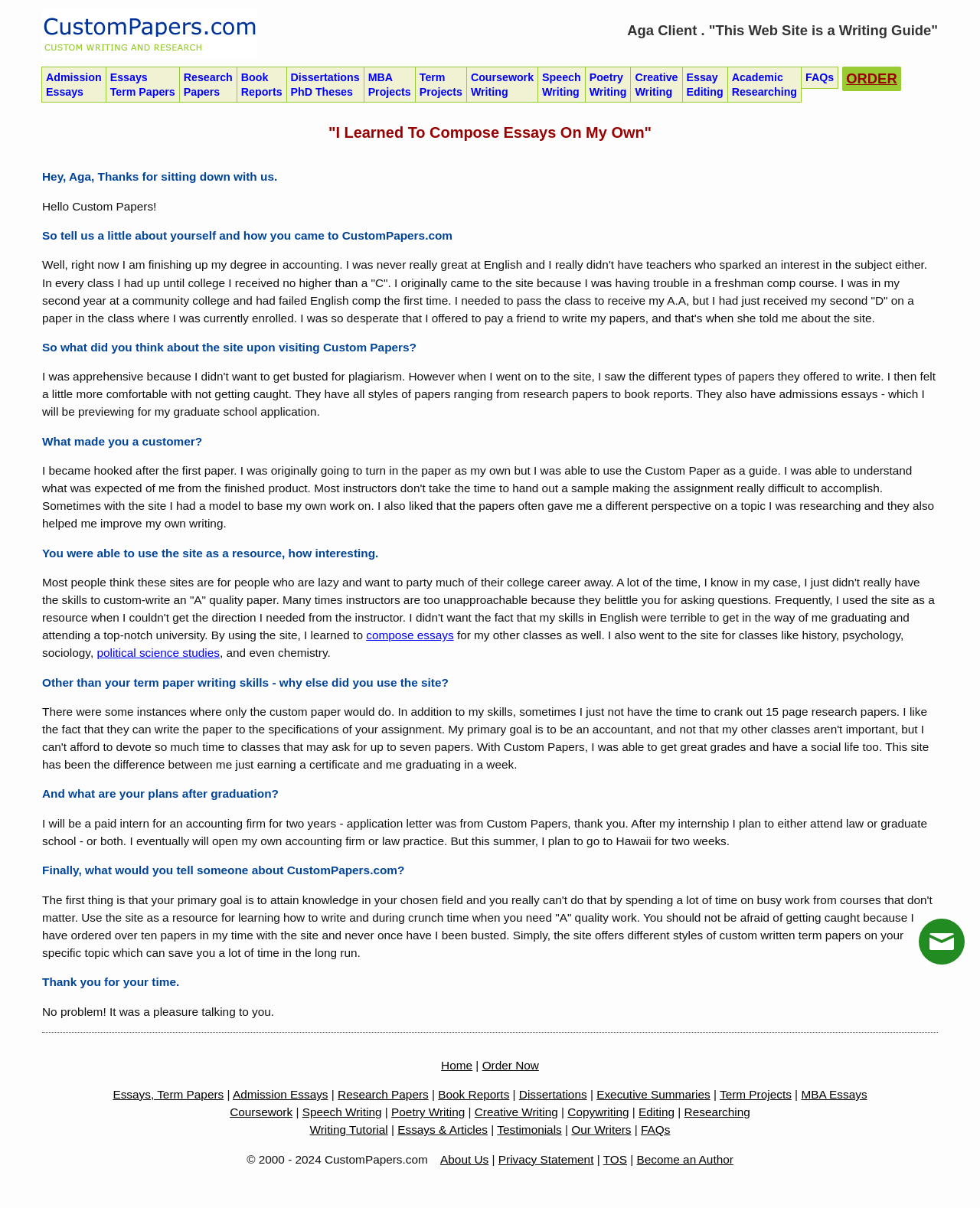Write an exhaustive caption that covers the webpage's main aspects.

This webpage is about a term paper writing guide, specifically featuring Aga's story of how she learned to compose essays on her own with the help of CustomPapers.com. At the top of the page, there is a heading that reads "I Used This Web Site as a Term Paper Writing Guide" and a link to CustomPapers.com with an accompanying image. 

Below this, there is a section with a heading "Aga Client. 'This Web Site is a Writing Guide'" and a series of links to different types of academic writing services, such as admission essays, research papers, and book reports. 

The main content of the page is an interview with Aga, where she shares her experience of using CustomPapers.com to improve her writing skills. The interview is divided into several sections, each with a question and Aga's response. The text is quite lengthy, but it provides a detailed account of Aga's struggles with English and how she used the website as a resource to learn how to write. 

Throughout the interview, there are links to specific services offered by CustomPapers.com, such as composing essays and term papers. At the bottom of the page, there are more links to various services, including coursework writing, speech writing, and poetry writing. There are also links to testimonials, FAQs, and other informational pages about the website. 

In the bottom-right corner of the page, there is a live chat link that is currently offline. The page also features a copyright notice and links to about us, privacy statement, and terms of service pages.